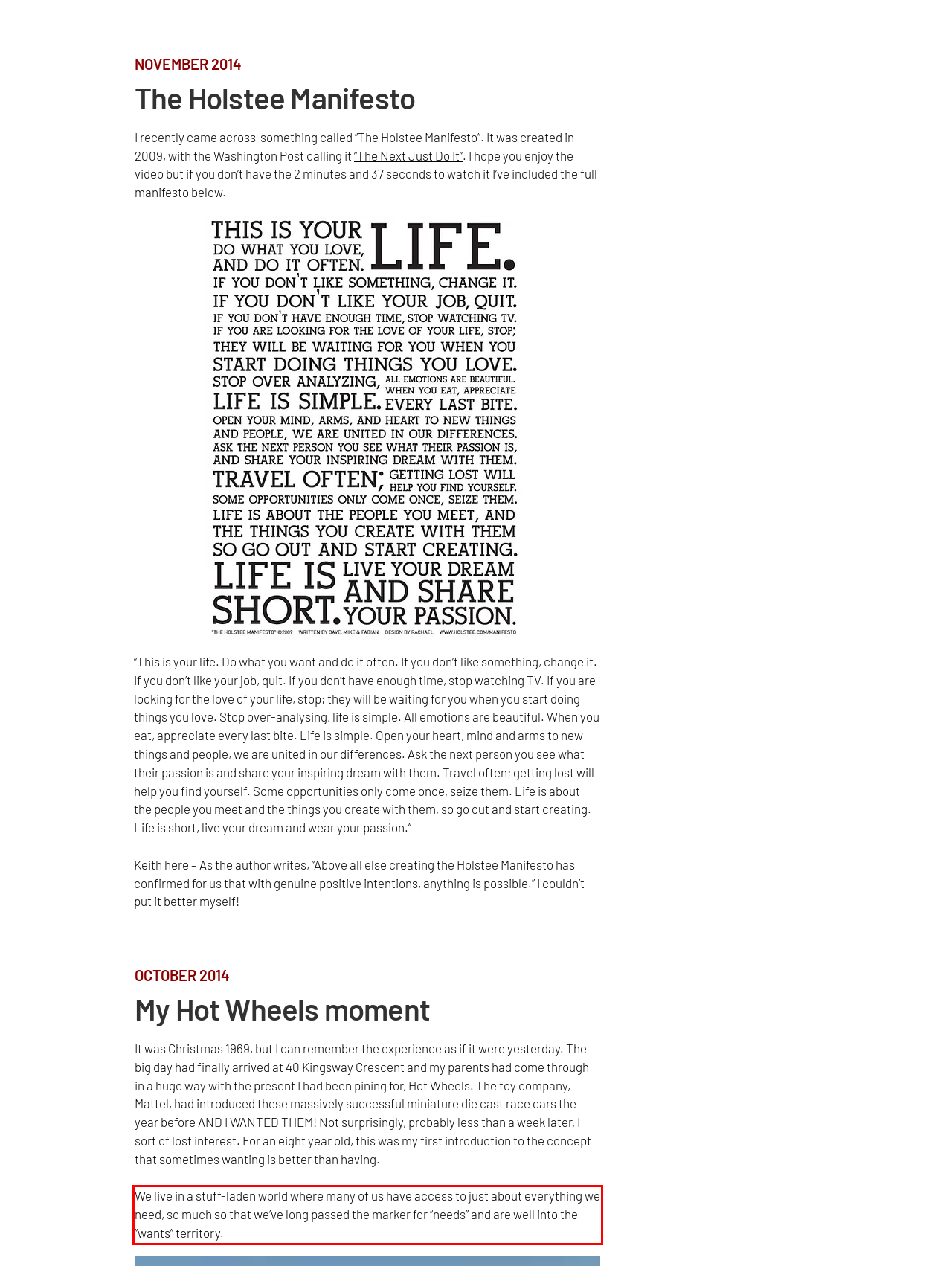Identify the text within the red bounding box on the webpage screenshot and generate the extracted text content.

We live in a stuff-laden world where many of us have access to just about everything we need, so much so that we’ve long passed the marker for “needs” and are well into the “wants” territory.